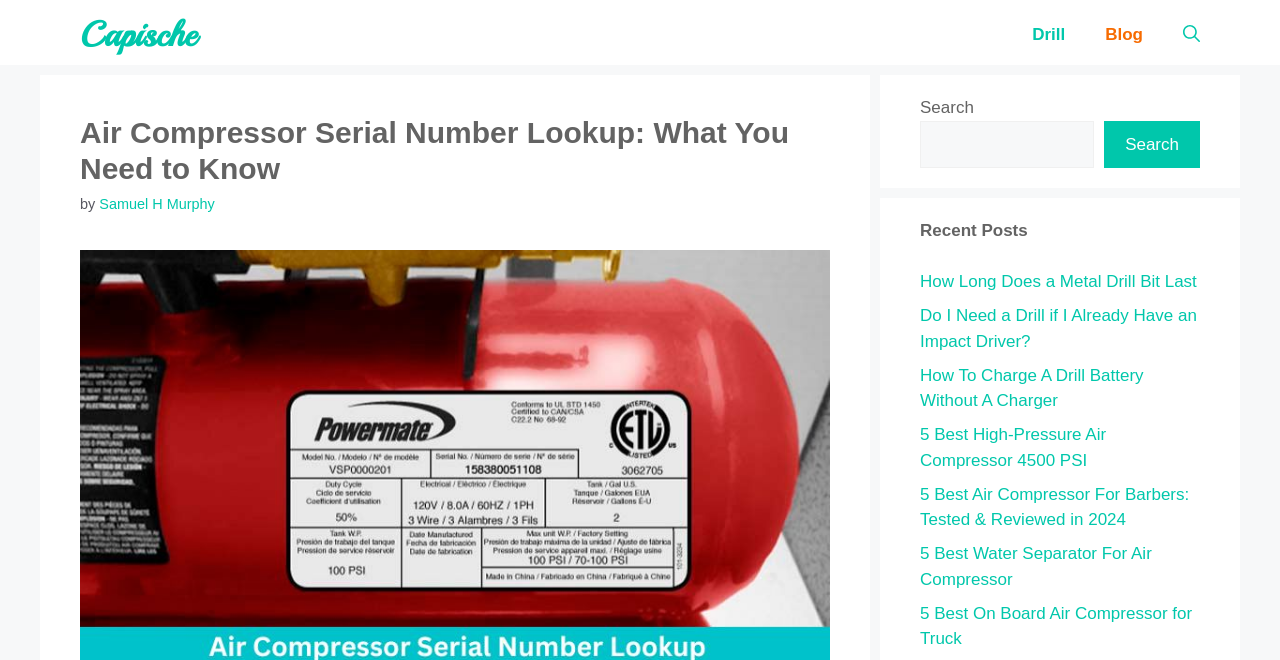Please identify the bounding box coordinates of the area I need to click to accomplish the following instruction: "Look up recent posts".

[0.719, 0.335, 0.803, 0.364]